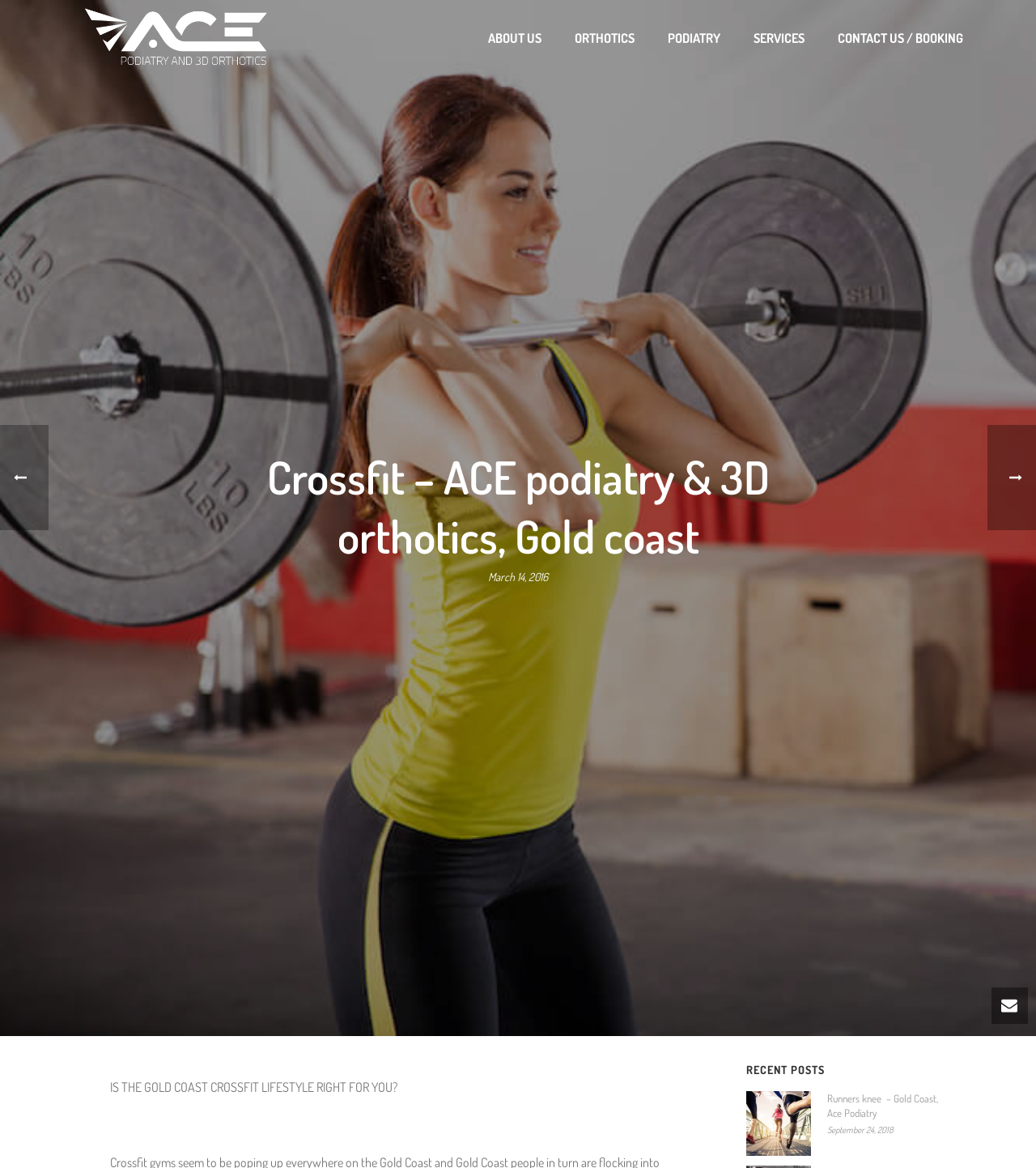Given the description "Orthotics", provide the bounding box coordinates of the corresponding UI element.

[0.539, 0.0, 0.628, 0.062]